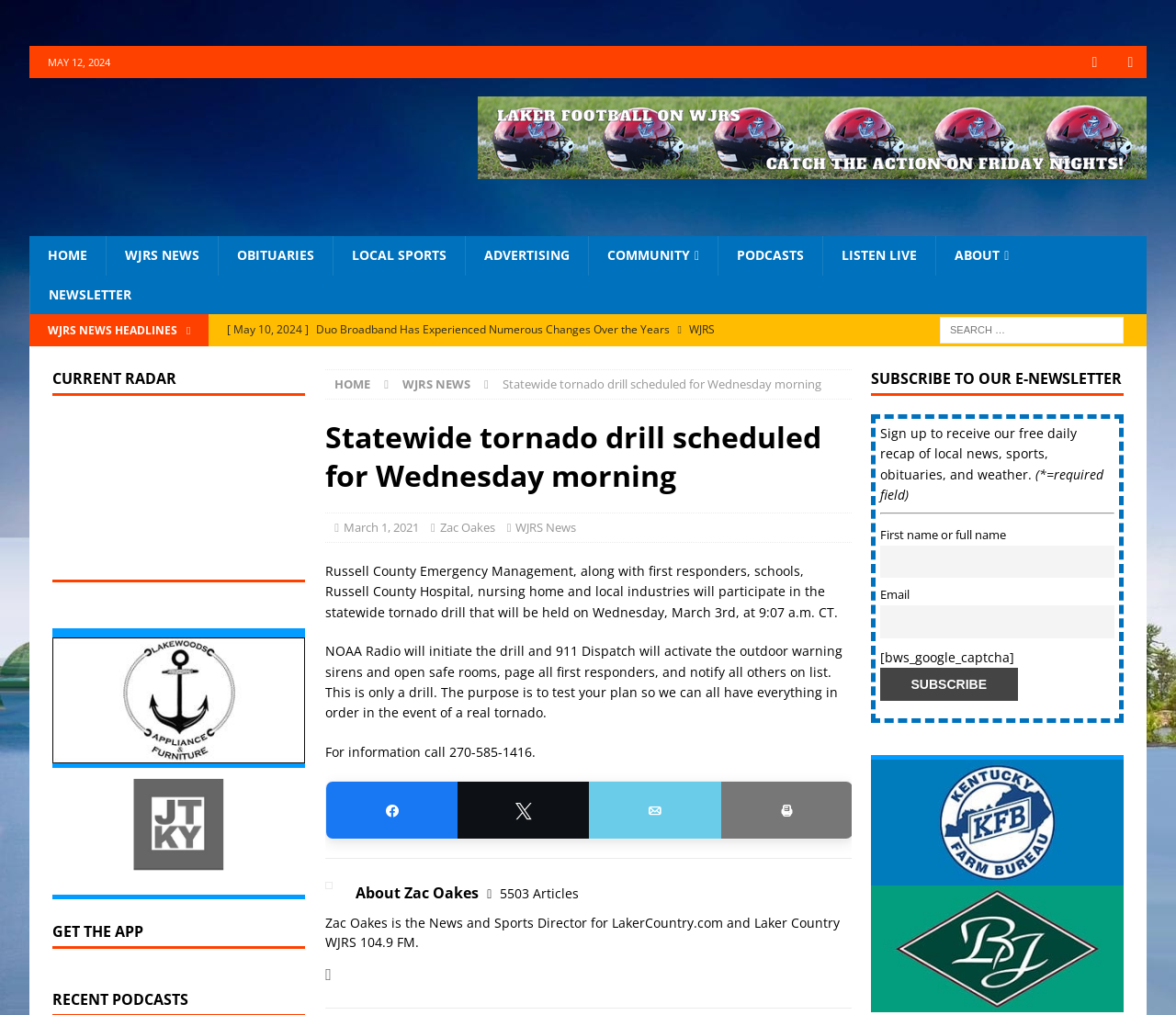Locate the UI element described by Share and provide its bounding box coordinates. Use the format (top-left x, top-left y, bottom-right x, bottom-right y) with all values as floating point numbers between 0 and 1.

[0.277, 0.77, 0.389, 0.853]